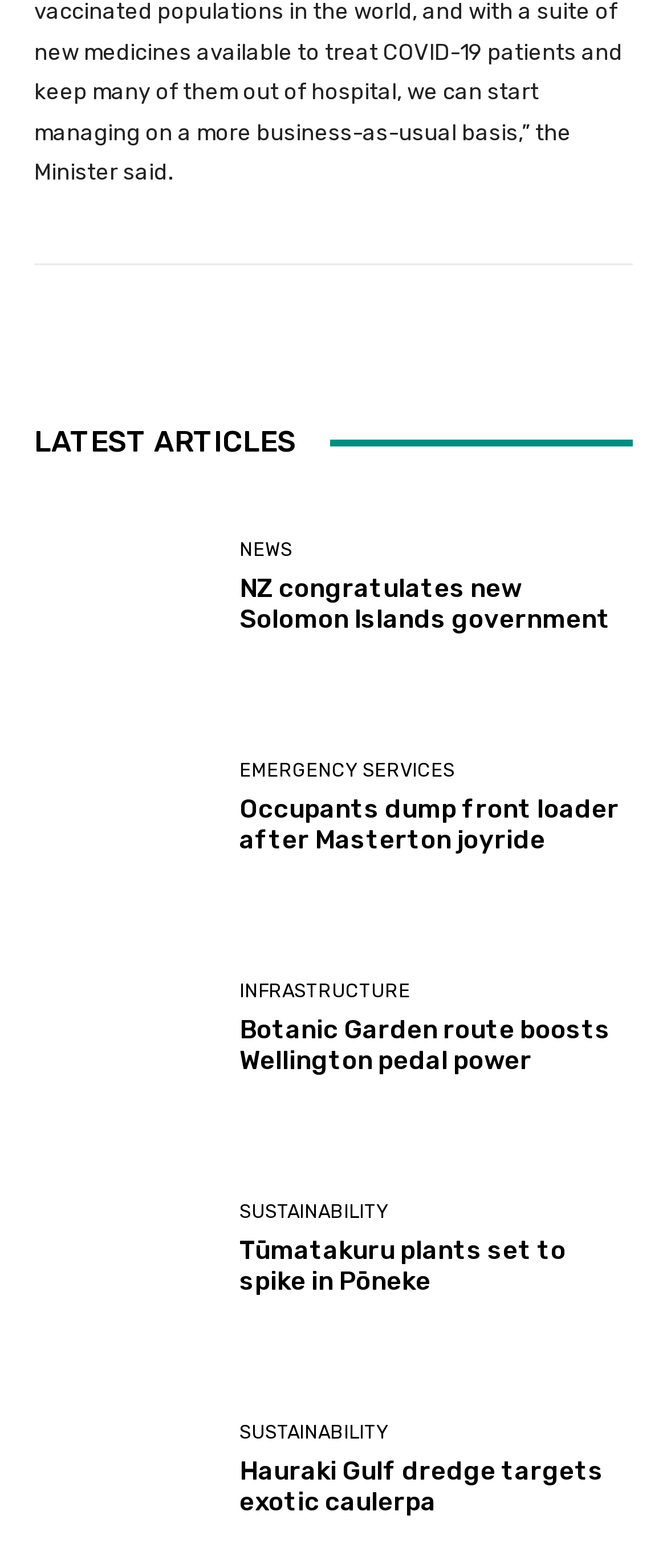Please determine the bounding box coordinates of the element to click on in order to accomplish the following task: "Read about Hauraki Gulf dredge targeting exotic caulerpa". Ensure the coordinates are four float numbers ranging from 0 to 1, i.e., [left, top, right, bottom].

[0.359, 0.929, 0.905, 0.968]